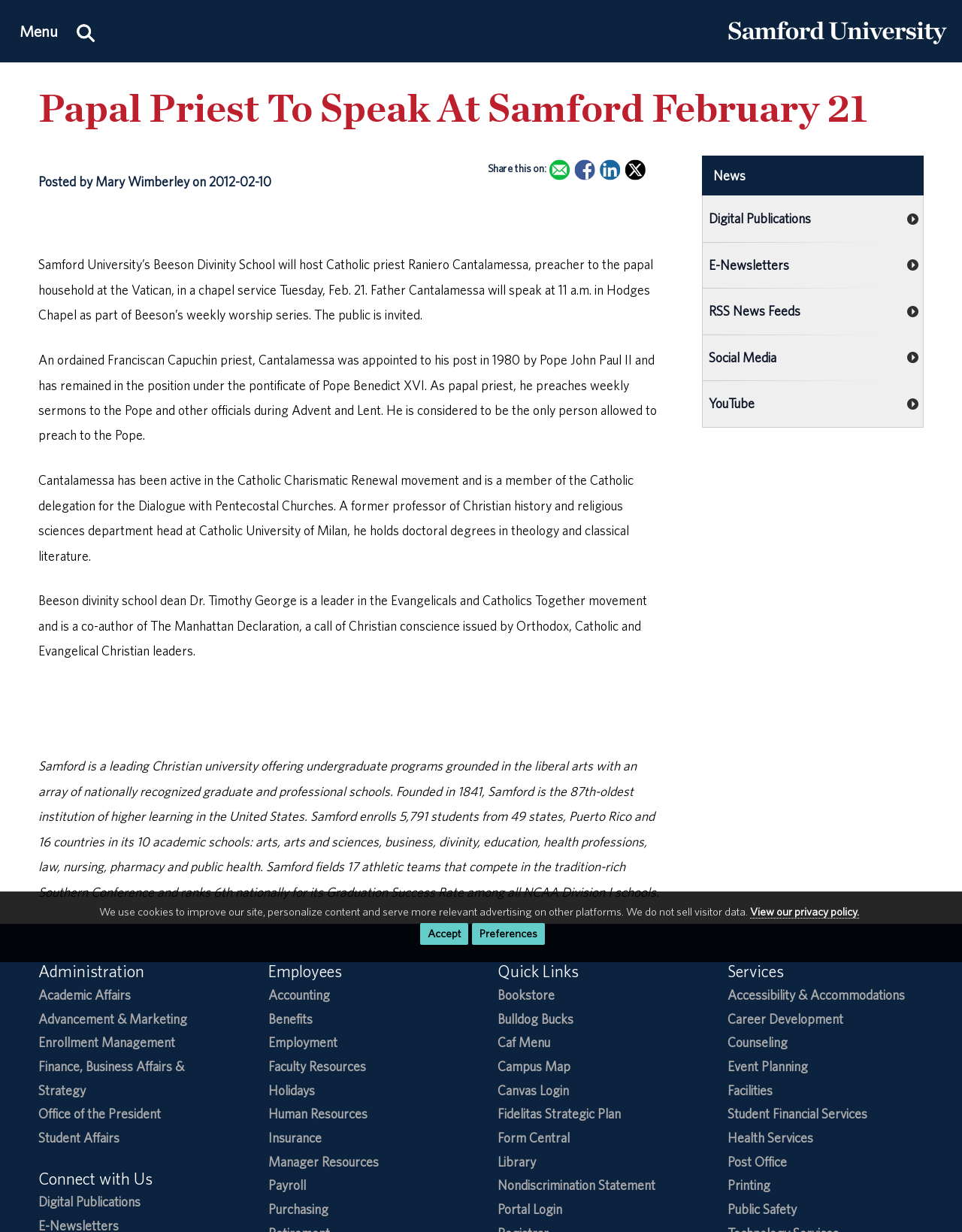Pinpoint the bounding box coordinates of the element to be clicked to execute the instruction: "Search this site.".

[0.072, 0.0, 0.106, 0.05]